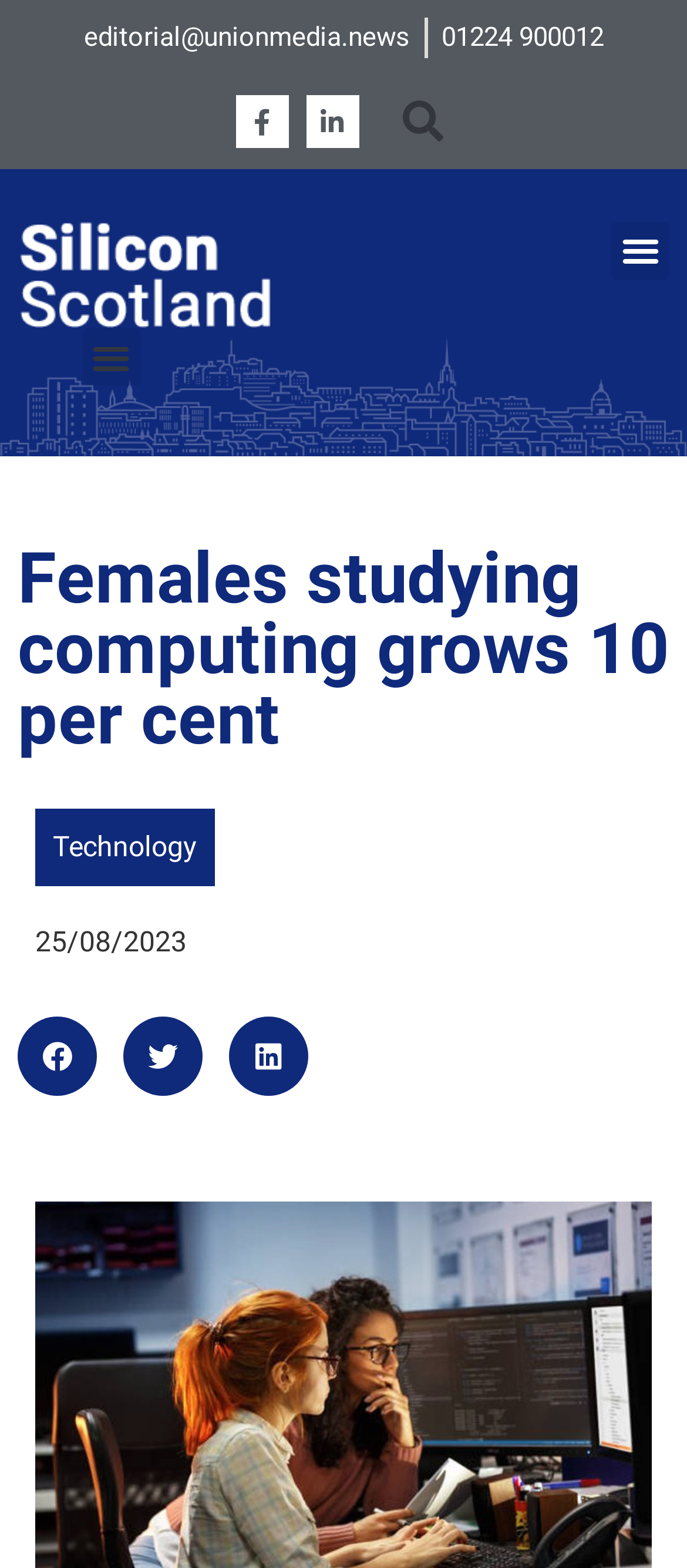Please identify the bounding box coordinates of the clickable region that I should interact with to perform the following instruction: "Toggle menu". The coordinates should be expressed as four float numbers between 0 and 1, i.e., [left, top, right, bottom].

[0.89, 0.141, 0.974, 0.178]